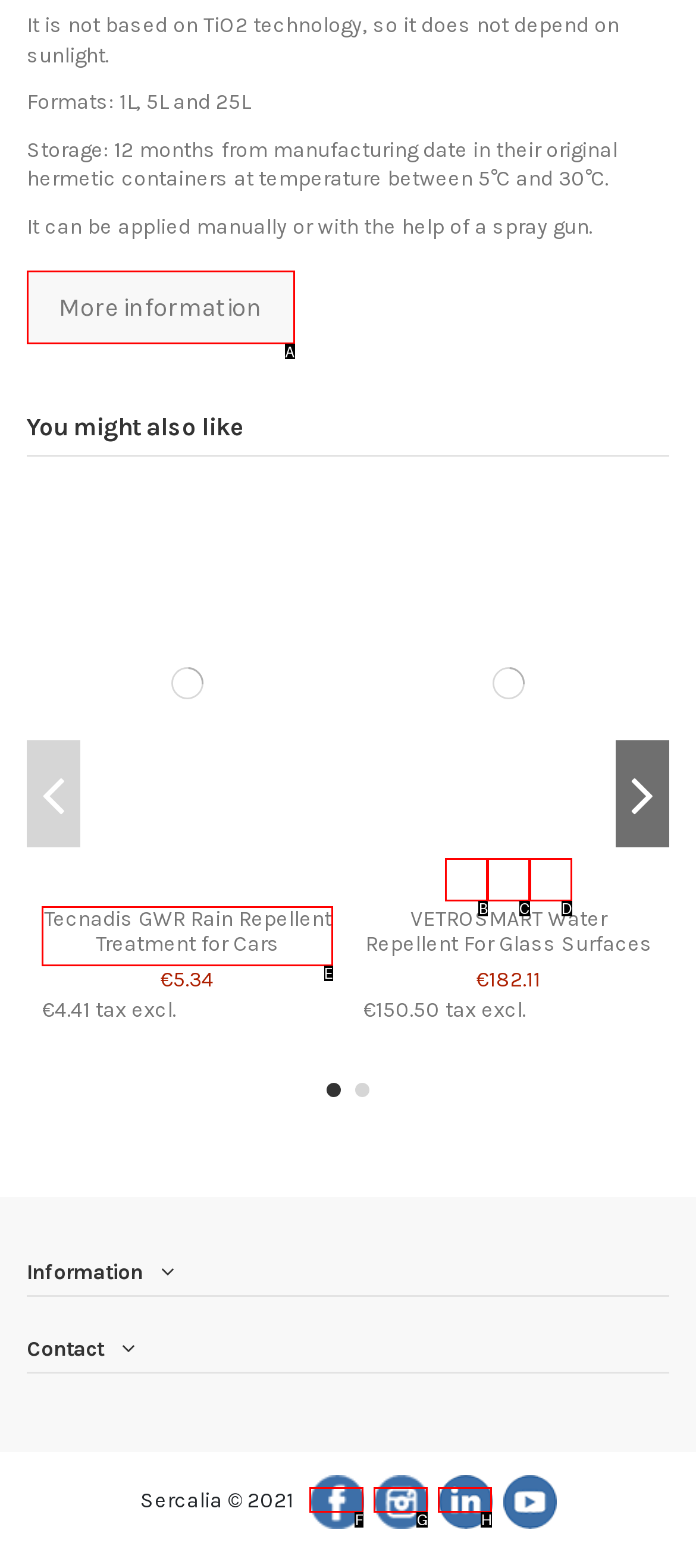Point out the UI element to be clicked for this instruction: View 'Tecnadis GWR Rain Repellent Treatment for Cars'. Provide the answer as the letter of the chosen element.

E